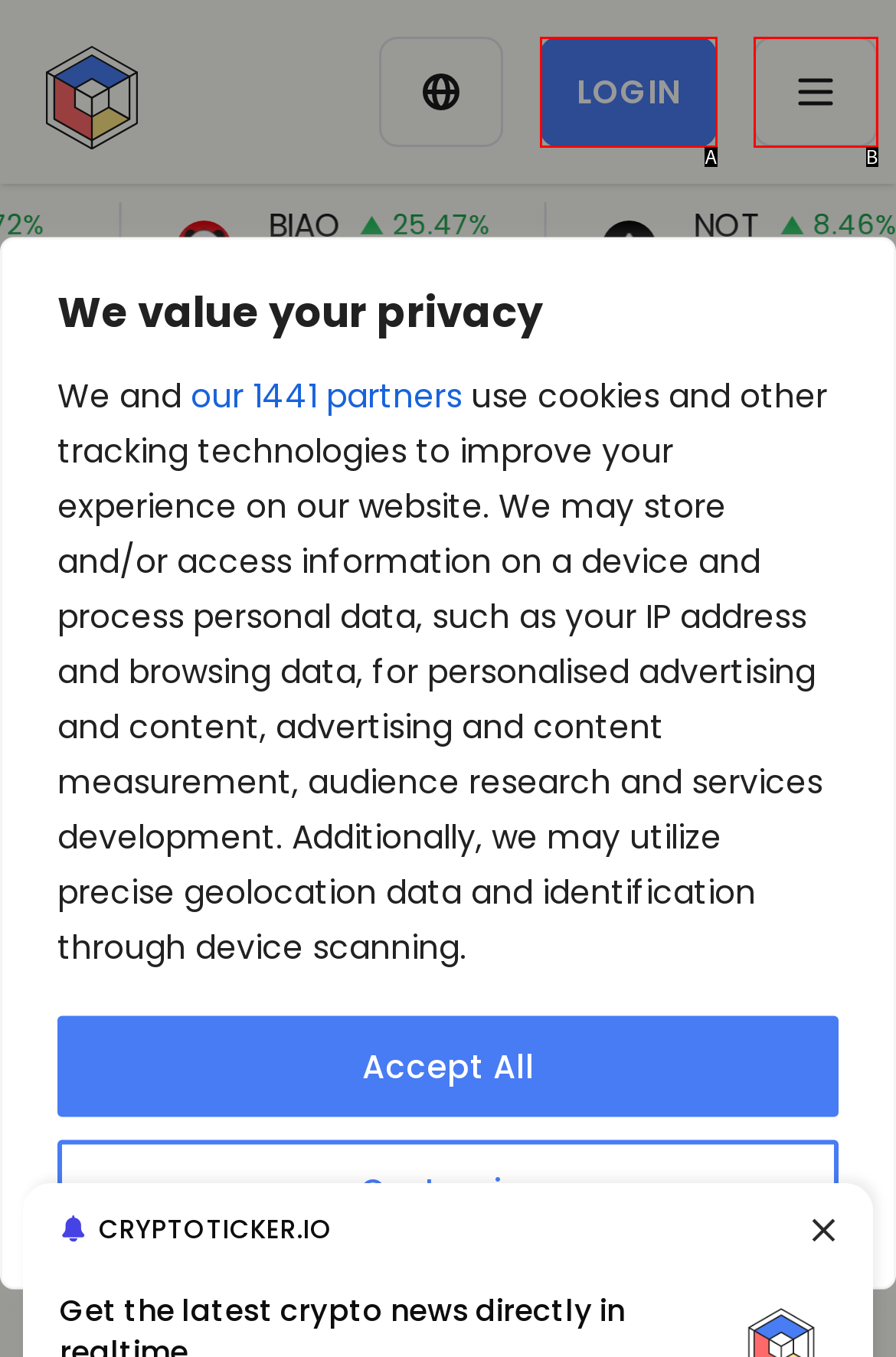Select the letter that corresponds to this element description: Login
Answer with the letter of the correct option directly.

A